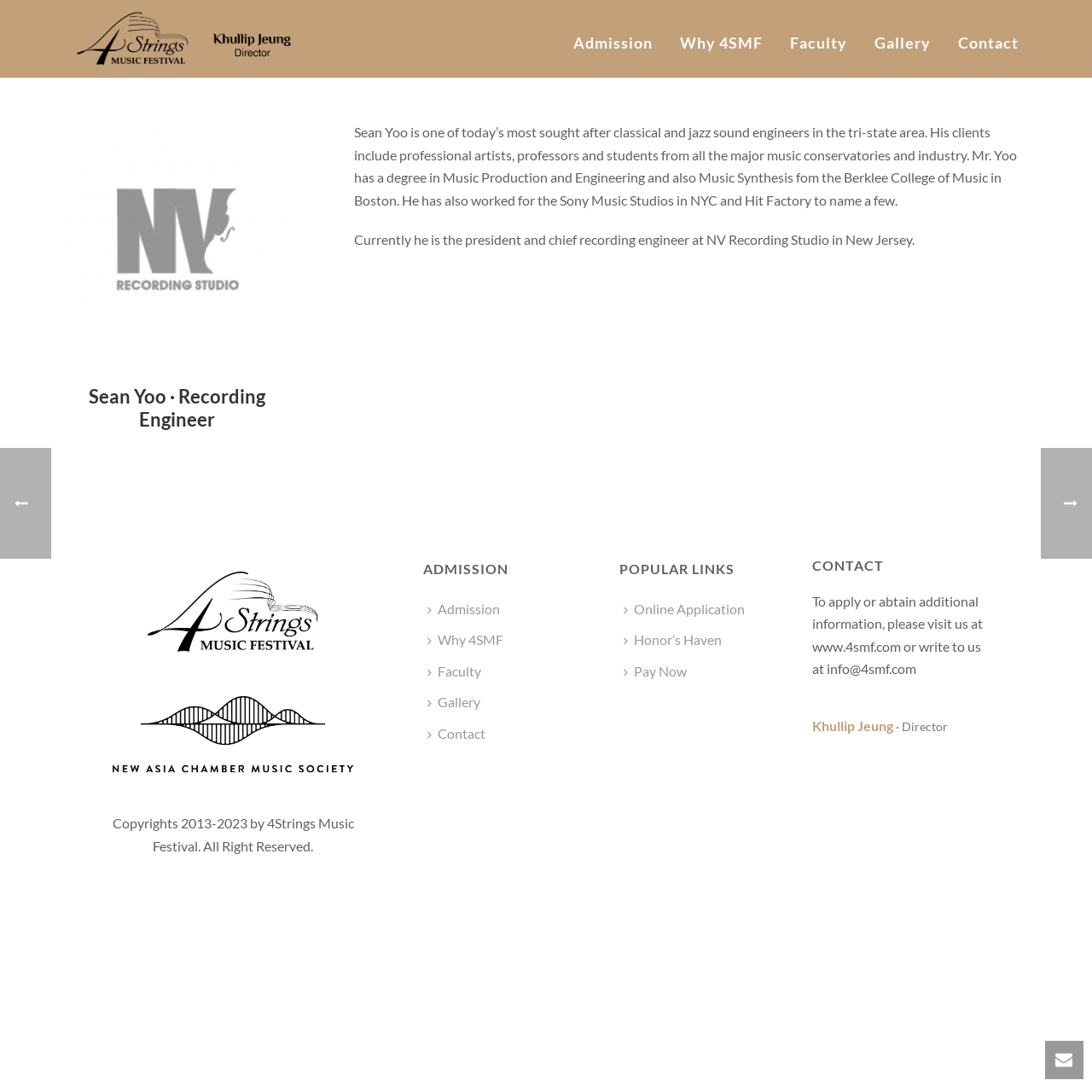Respond to the question below with a single word or phrase: How many images are on the webpage?

9